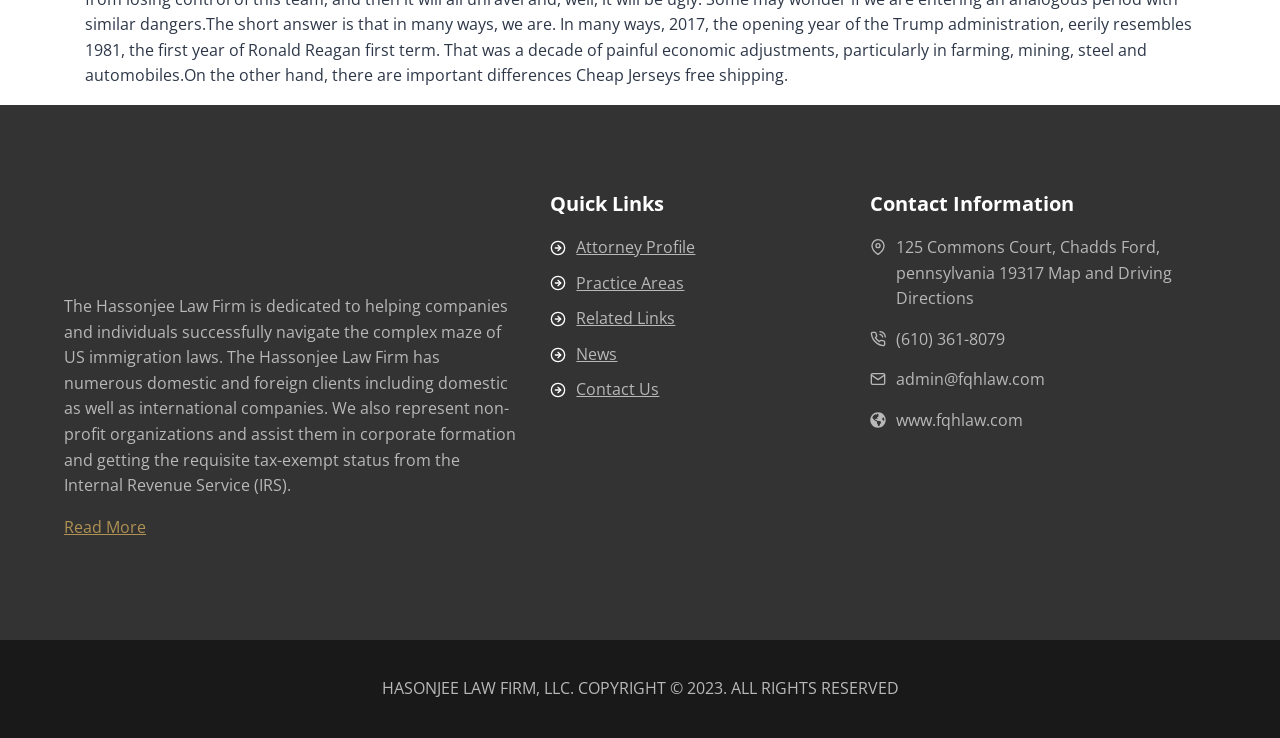What is the purpose of the Hassonjee Law Firm?
Please ensure your answer to the question is detailed and covers all necessary aspects.

The purpose of the Hassonjee Law Firm is mentioned in the static text element with the description 'The Hassonjee Law Firm is dedicated to helping companies and individuals successfully navigate the complex maze of US immigration laws.'